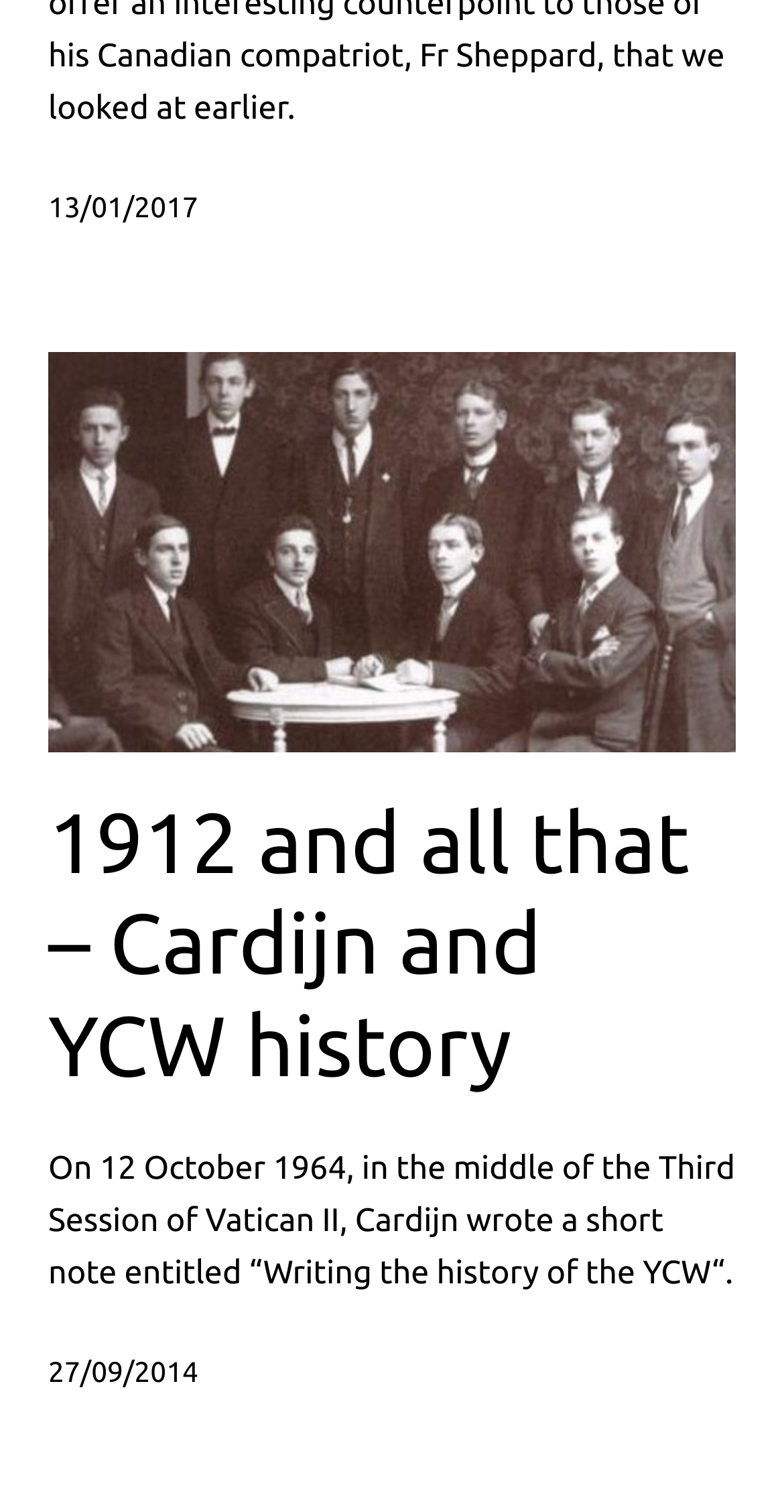Please answer the following question using a single word or phrase: 
What is the event mentioned in the article?

Third Session of Vatican II